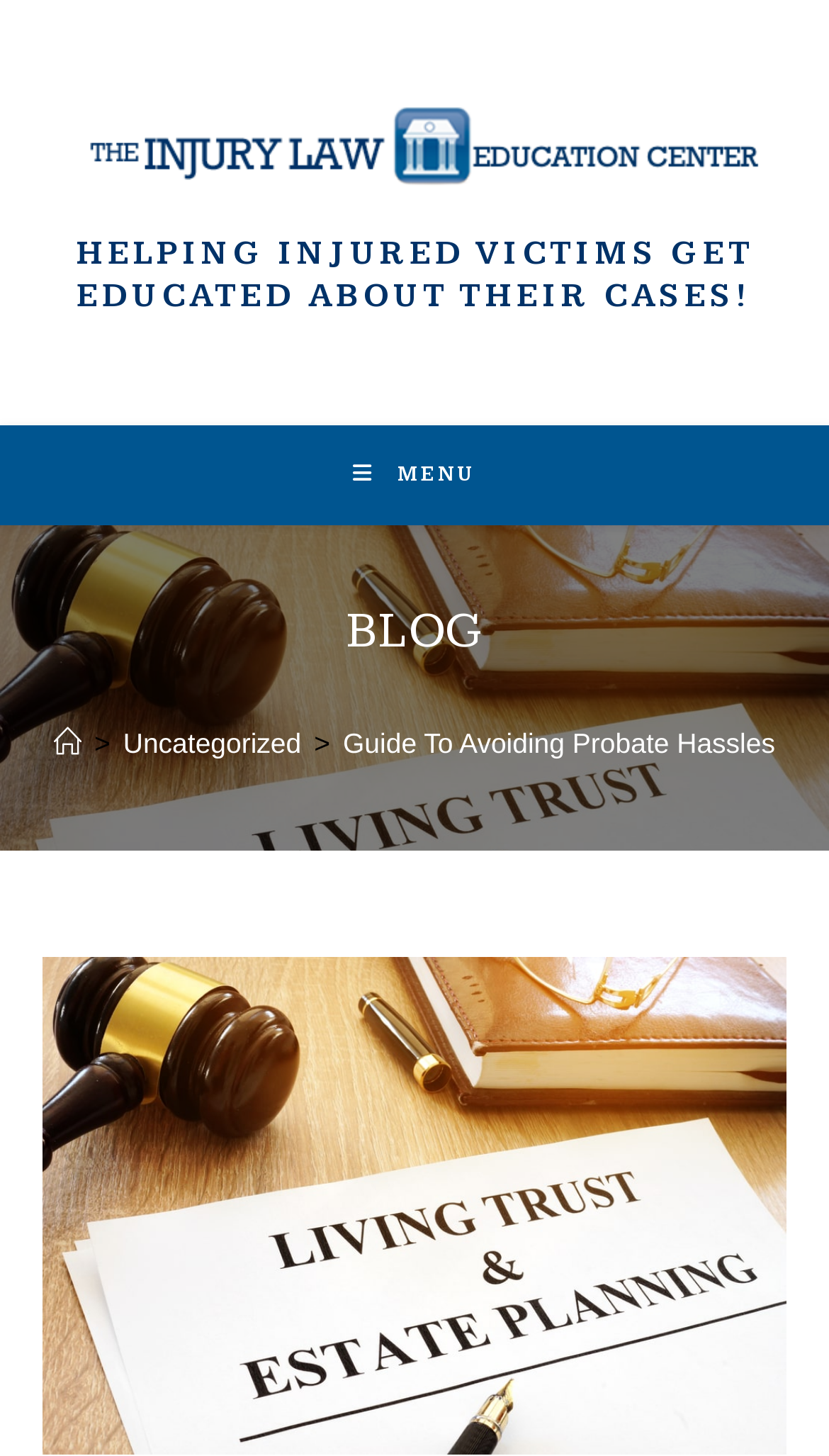Is there a mobile menu on the webpage?
Make sure to answer the question with a detailed and comprehensive explanation.

I found a link element with the text 'Mobile Menu' on the webpage, which suggests that there is a mobile menu available.